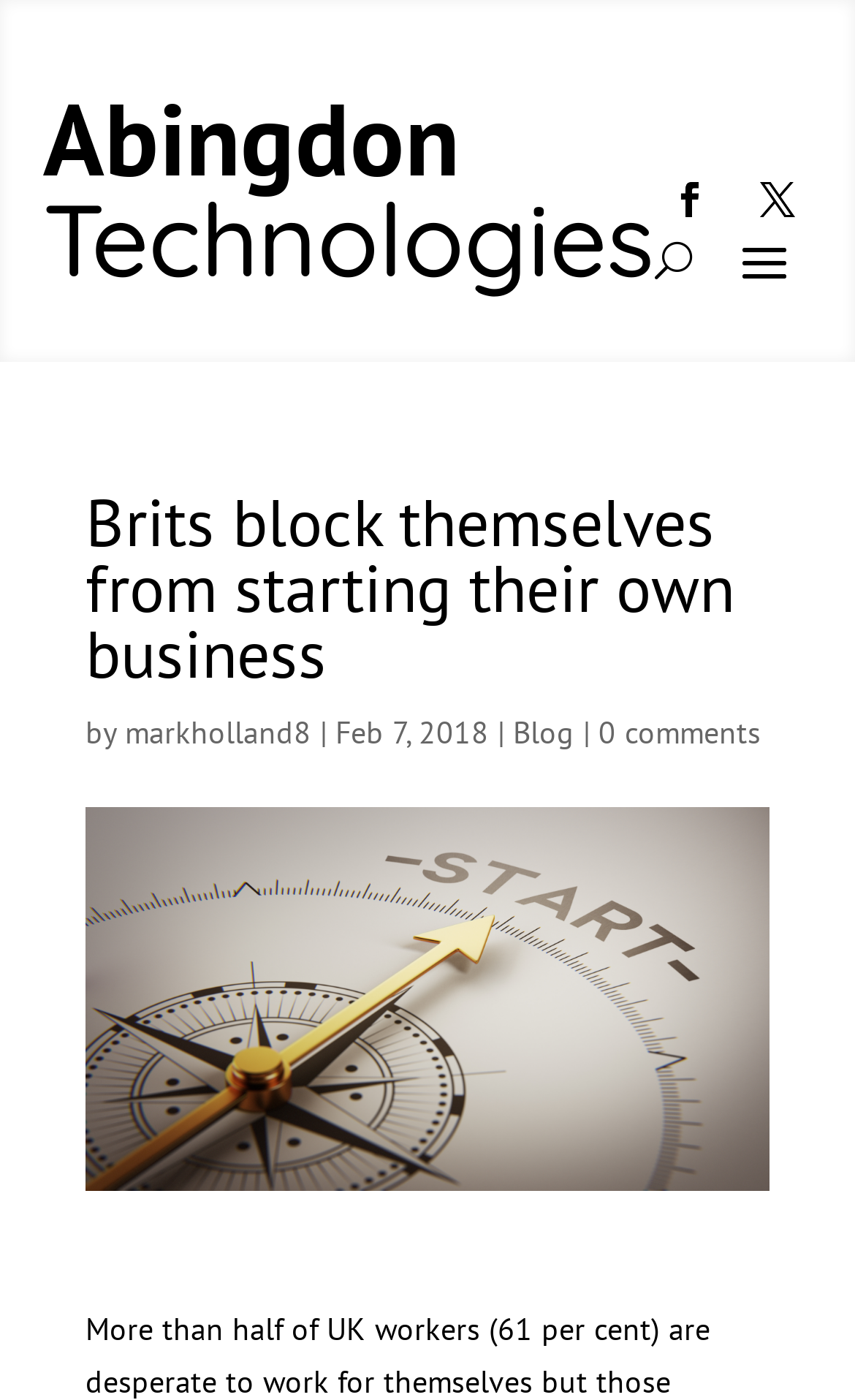Who wrote the article?
Refer to the image and answer the question using a single word or phrase.

markholland8